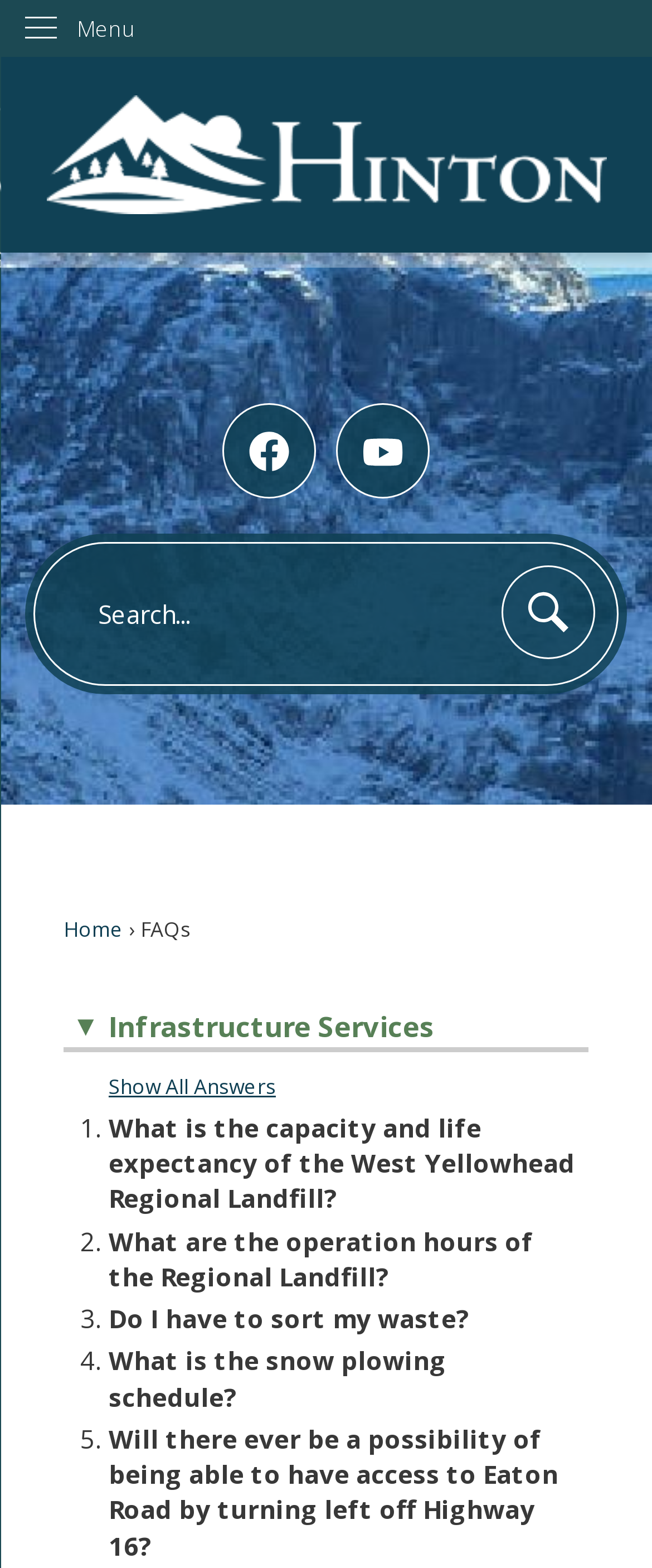What is the first FAQ question?
Examine the image and provide an in-depth answer to the question.

I looked at the first DescriptionListTerm element and found the corresponding link text, which is the first FAQ question.